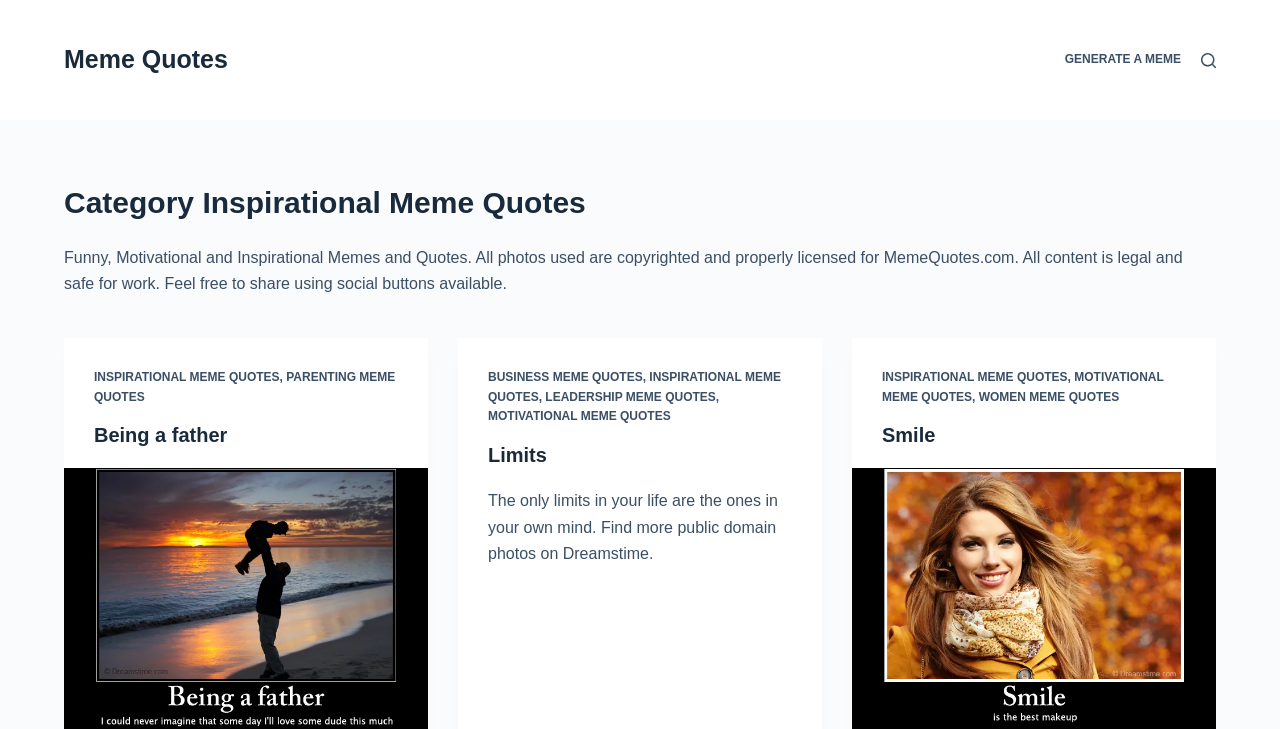Provide a brief response in the form of a single word or phrase:
What is the text of the first link on the webpage?

Skip to content